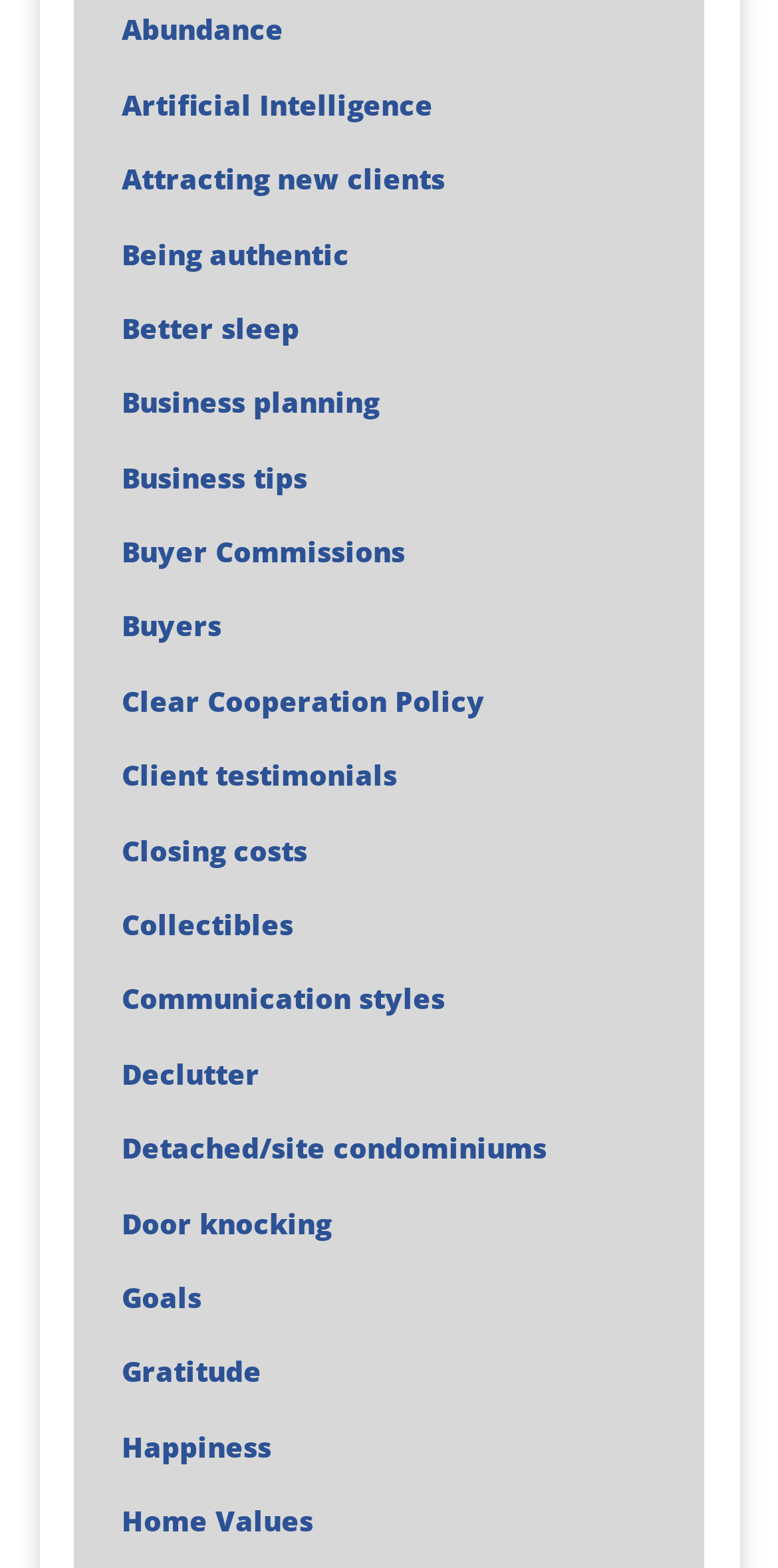How many links are related to business?
Give a detailed explanation using the information visible in the image.

There are four links related to business: 'Business planning', 'Business tips', 'Buyer Commissions', and 'Closing costs'. These links are located at different positions on the webpage with distinct bounding boxes.